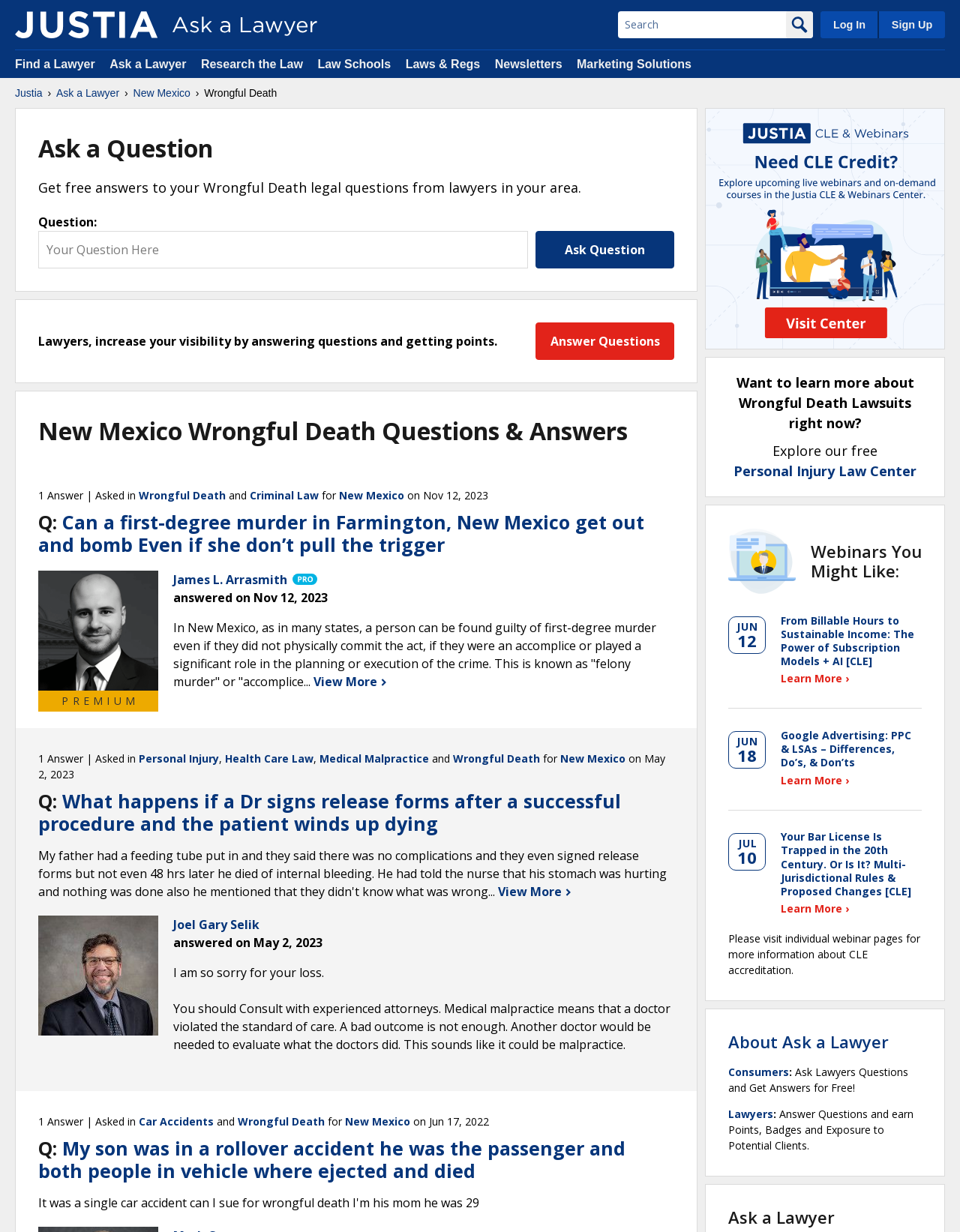Pinpoint the bounding box coordinates of the area that should be clicked to complete the following instruction: "Find a lawyer". The coordinates must be given as four float numbers between 0 and 1, i.e., [left, top, right, bottom].

[0.016, 0.047, 0.099, 0.057]